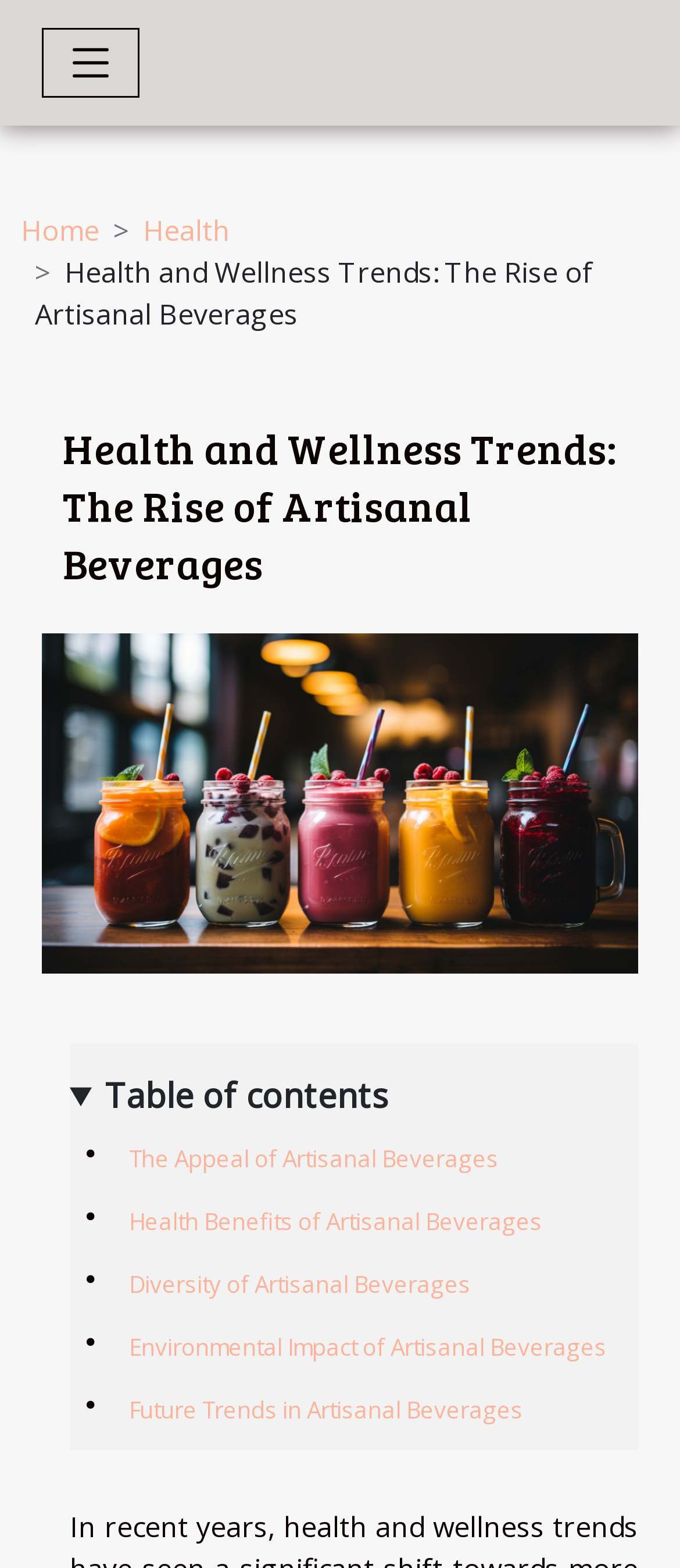Please determine the bounding box coordinates of the element to click on in order to accomplish the following task: "Toggle navigation". Ensure the coordinates are four float numbers ranging from 0 to 1, i.e., [left, top, right, bottom].

[0.062, 0.018, 0.205, 0.062]